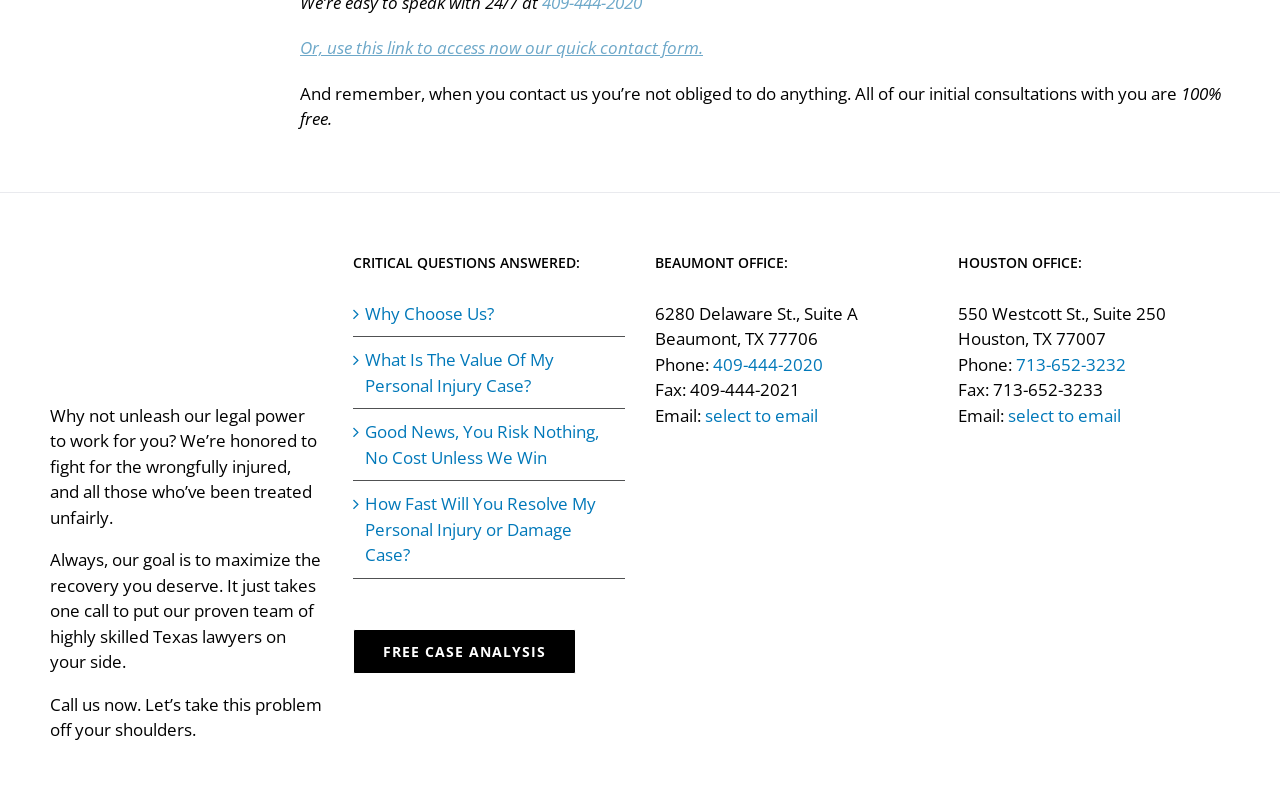Determine the coordinates of the bounding box for the clickable area needed to execute this instruction: "Call the Beaumont office phone number".

[0.557, 0.446, 0.643, 0.475]